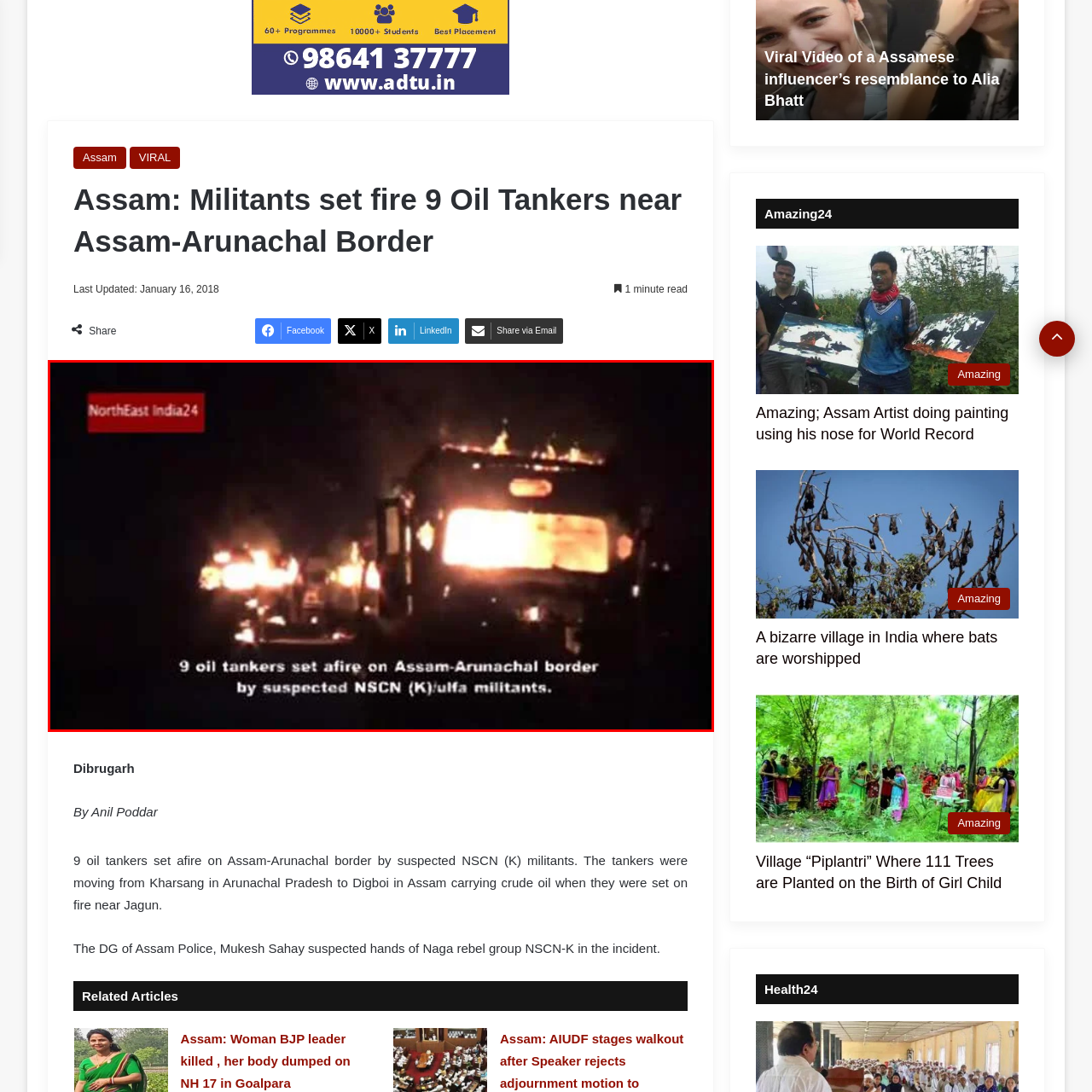Identify the content inside the red box and answer the question using a brief word or phrase: What is the name of the militant group involved in the attack?

NSCN (K)